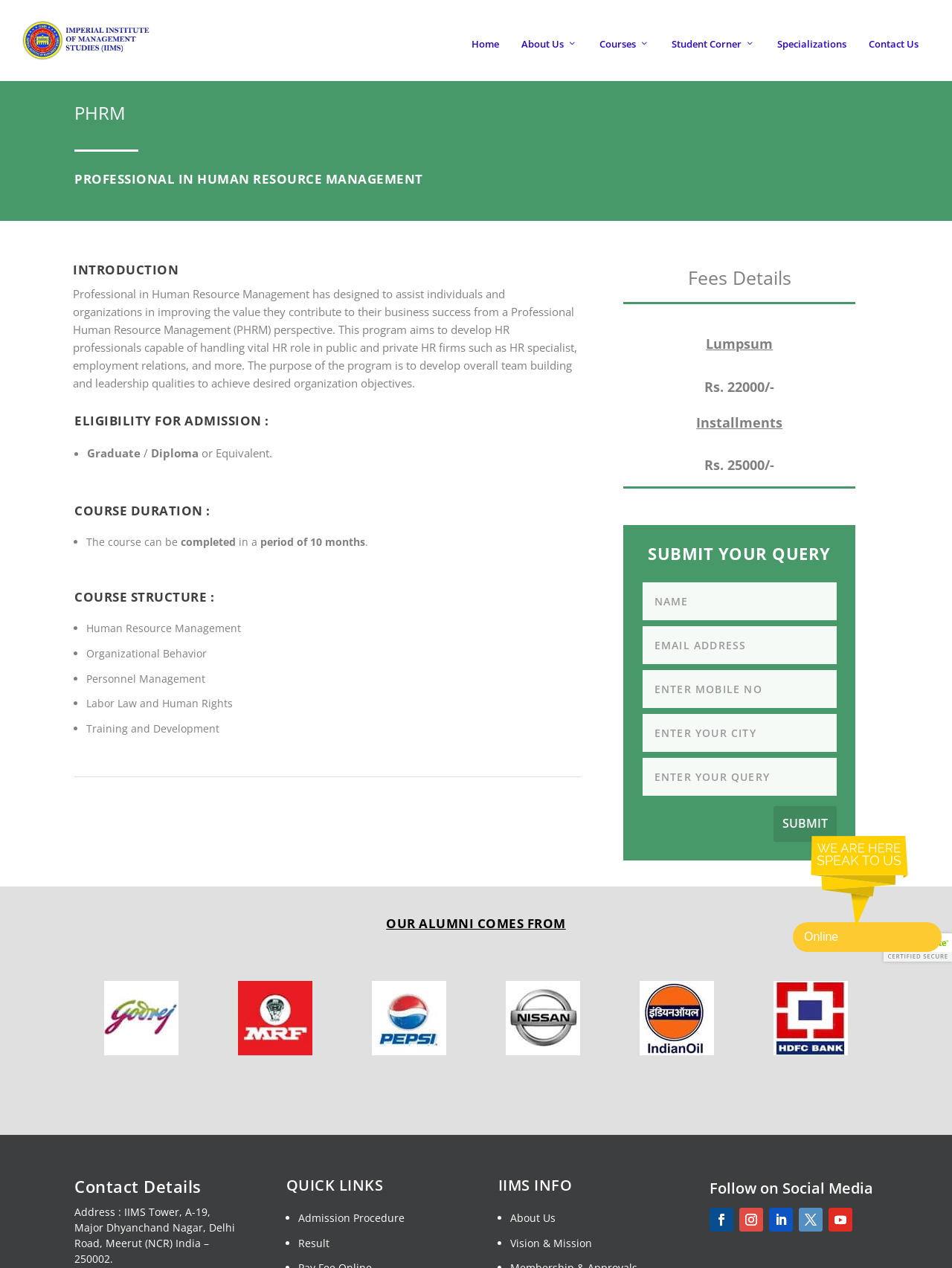Please find the bounding box coordinates of the element that you should click to achieve the following instruction: "Check Fees Details". The coordinates should be presented as four float numbers between 0 and 1: [left, top, right, bottom].

[0.722, 0.216, 0.831, 0.236]